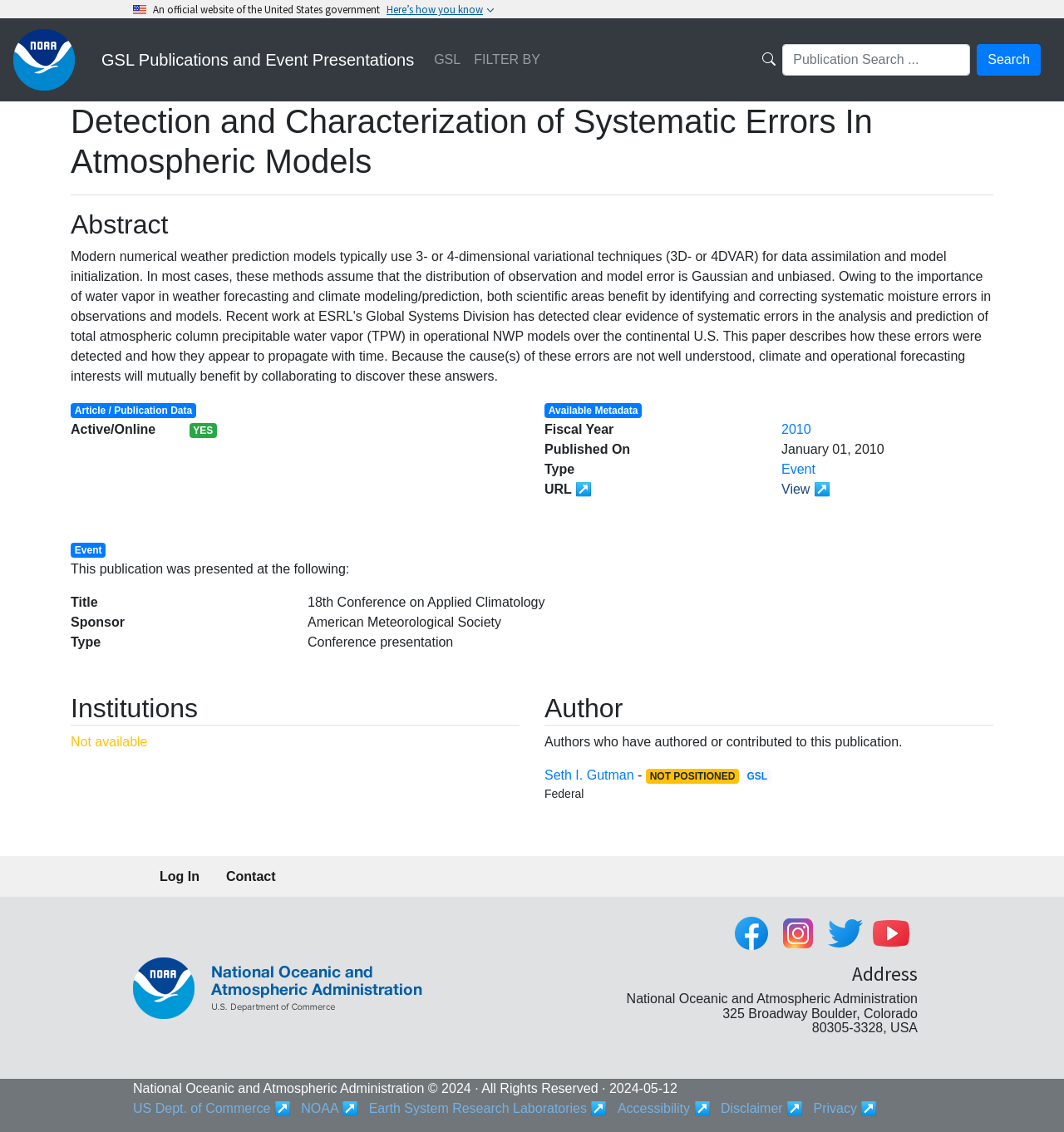Calculate the bounding box coordinates for the UI element based on the following description: "Earth System Research Laboratories". Ensure the coordinates are four float numbers between 0 and 1, i.e., [left, top, right, bottom].

[0.347, 0.973, 0.552, 0.985]